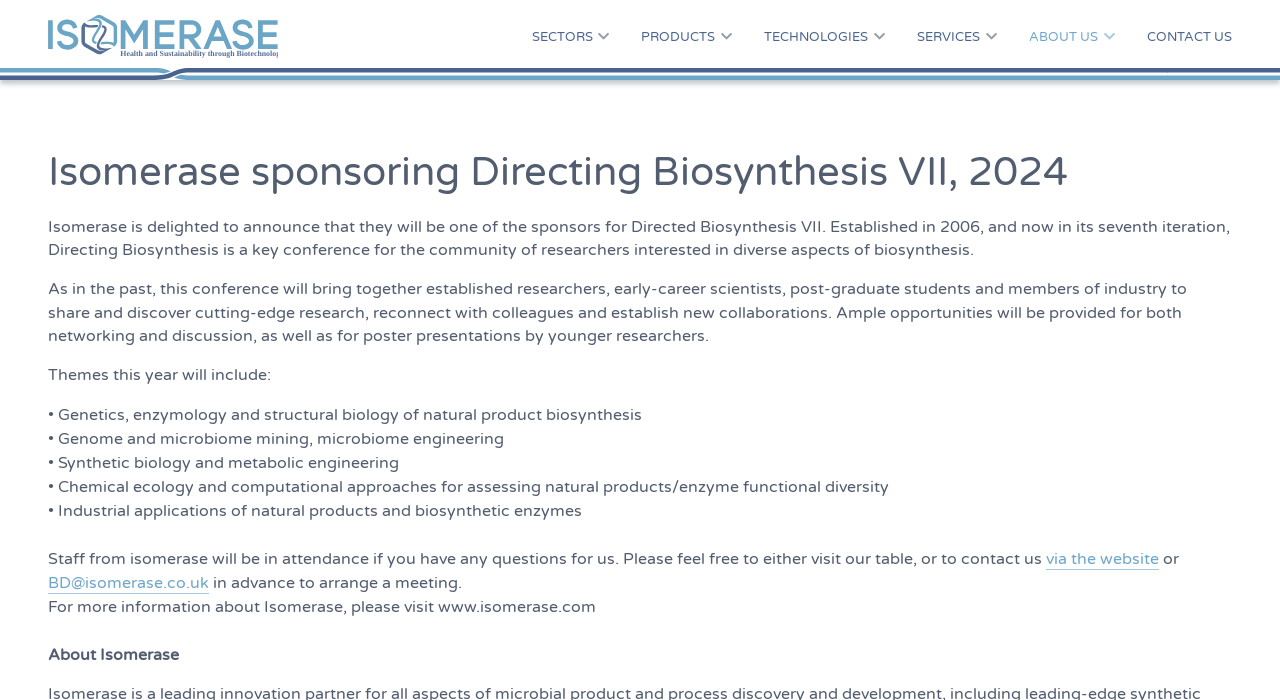How many themes are mentioned for the conference?
Look at the webpage screenshot and answer the question with a detailed explanation.

I counted the number of themes mentioned in the webpage by reading the text under the heading 'Themes this year will include:', which lists five themes: Genetics, enzymology and structural biology of natural product biosynthesis; Genome and microbiome mining, microbiome engineering; Synthetic biology and metabolic engineering; Chemical ecology and computational approaches for assessing natural products/enzyme functional diversity; and Industrial applications of natural products and biosynthetic enzymes.